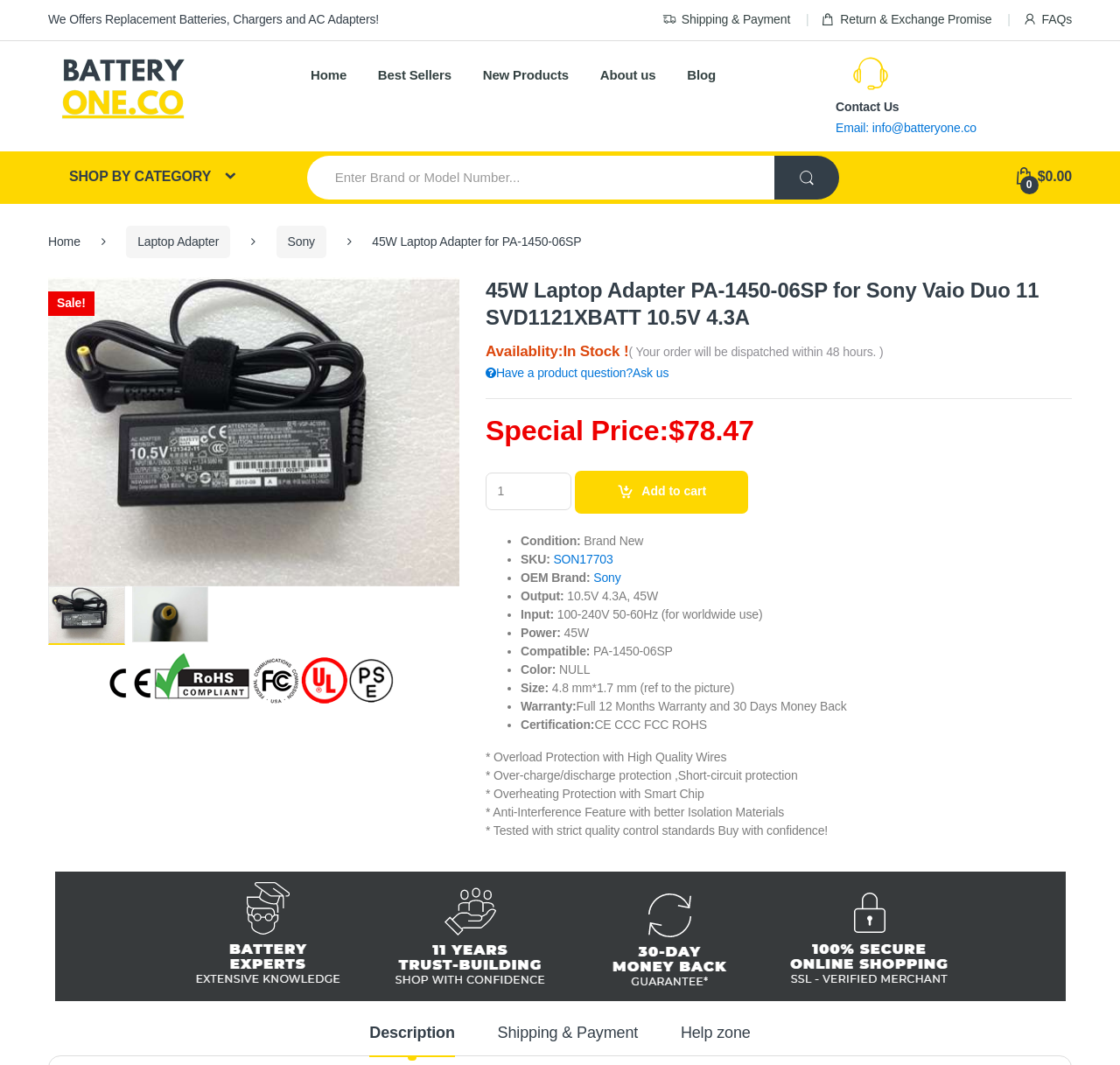Point out the bounding box coordinates of the section to click in order to follow this instruction: "Go to home page".

[0.277, 0.06, 0.309, 0.08]